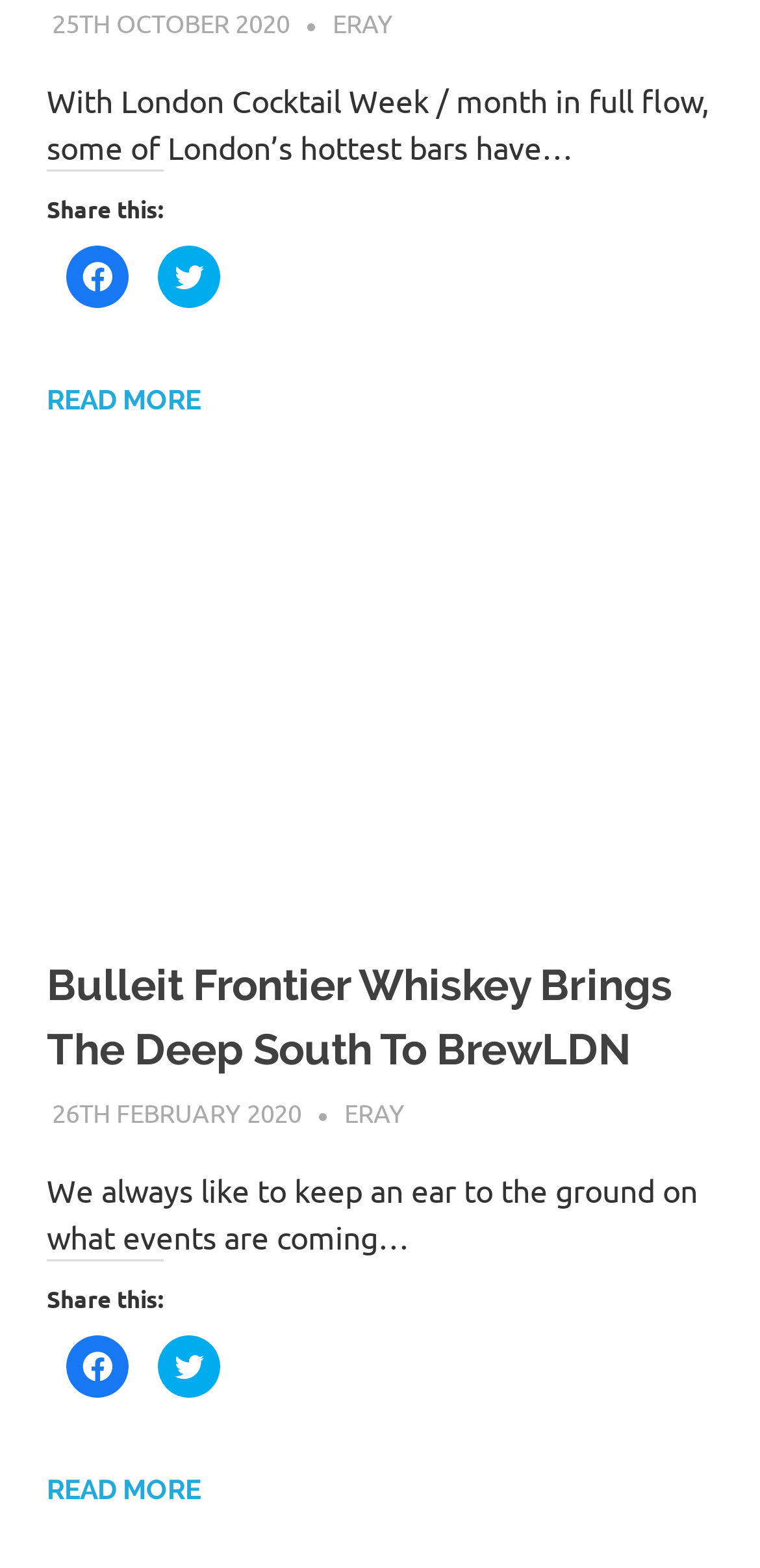What is the author of the second article?
Refer to the image and provide a detailed answer to the question.

The second article has a link with the text 'ERAY' which indicates the author of the article.